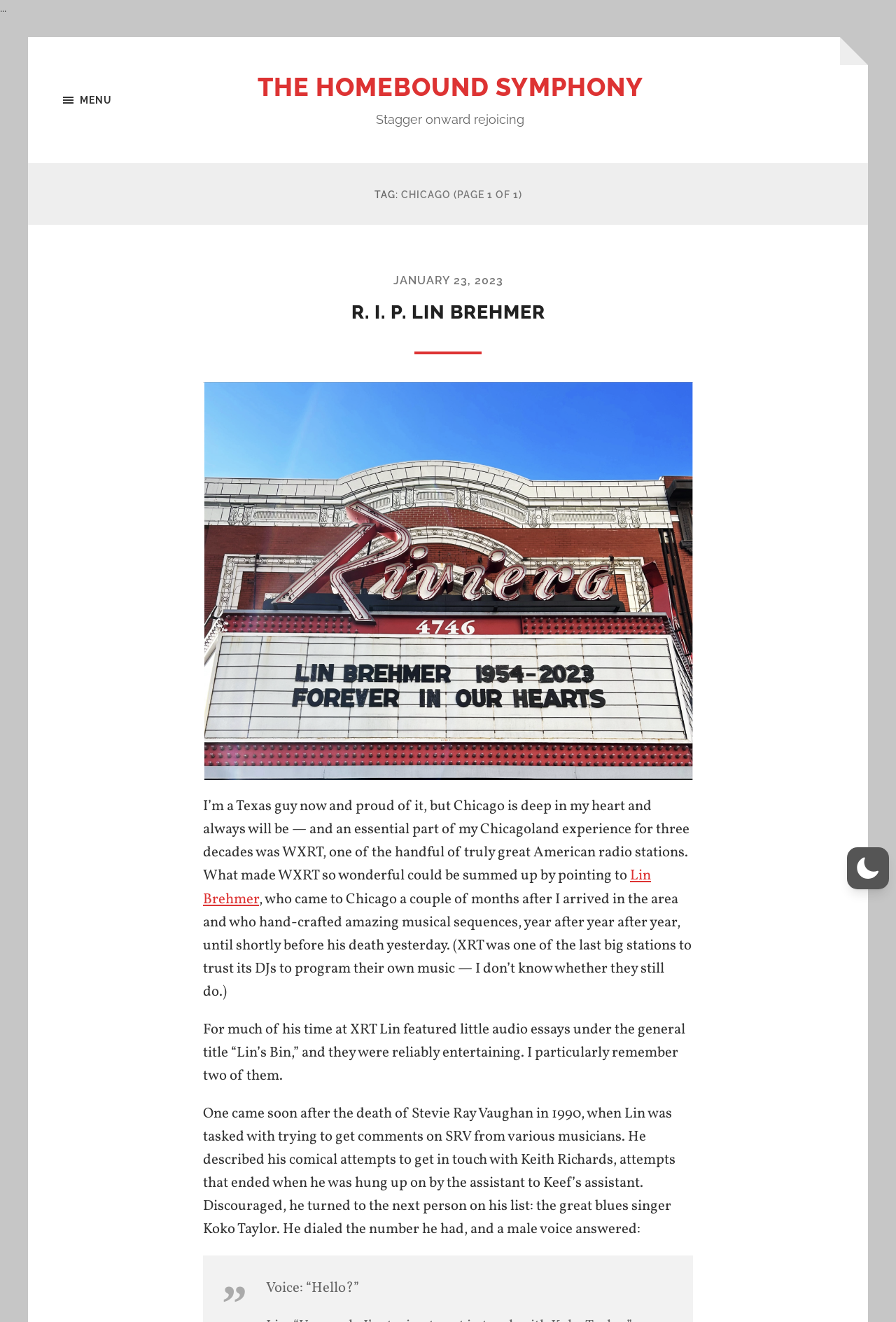What is the date mentioned in the article?
Could you please answer the question thoroughly and with as much detail as possible?

The date mentioned in the article is January 23, 2023, which is mentioned as the date of Lin Brehmer's death.